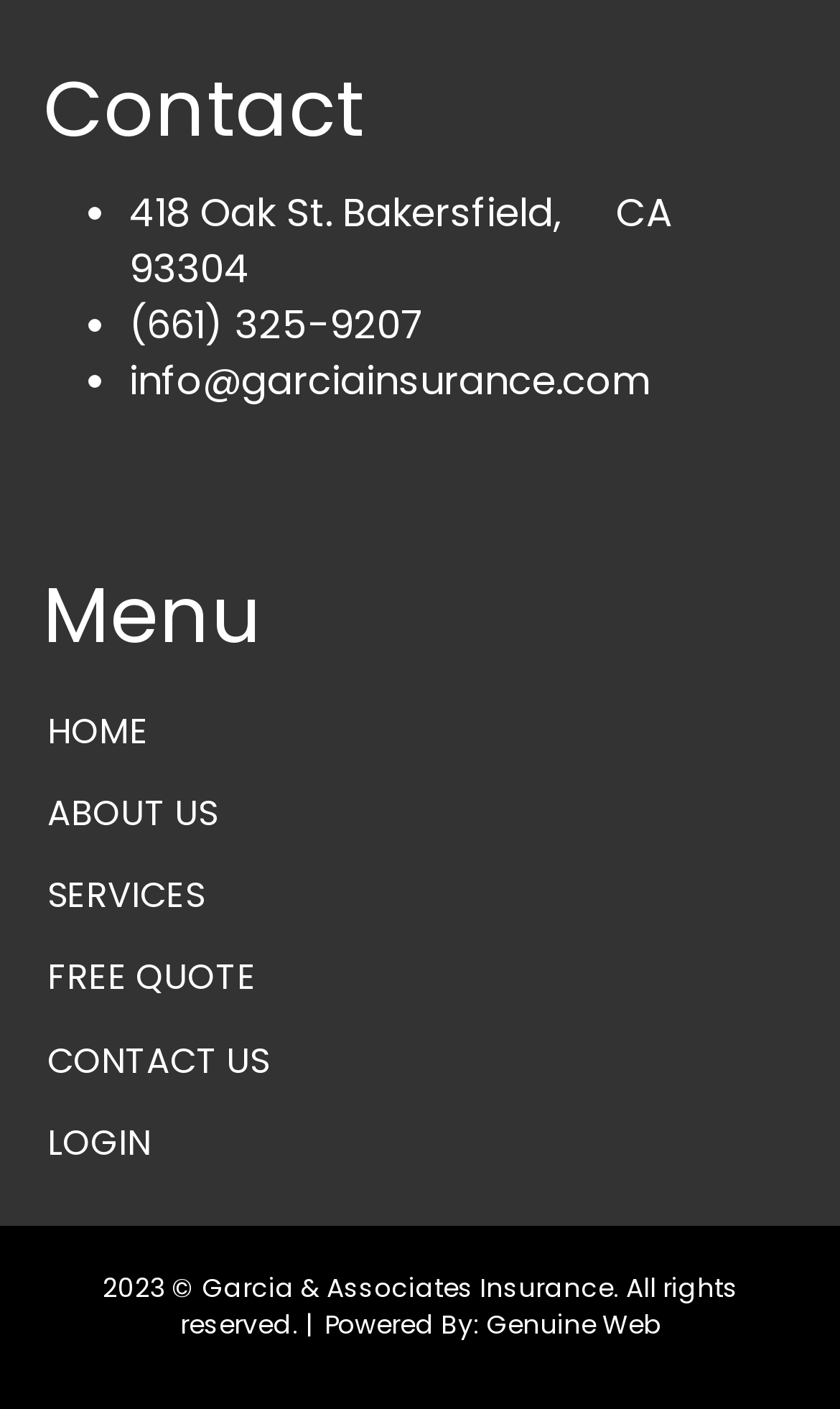Specify the bounding box coordinates of the area to click in order to execute this command: 'view phone number'. The coordinates should consist of four float numbers ranging from 0 to 1, and should be formatted as [left, top, right, bottom].

[0.154, 0.212, 0.505, 0.25]